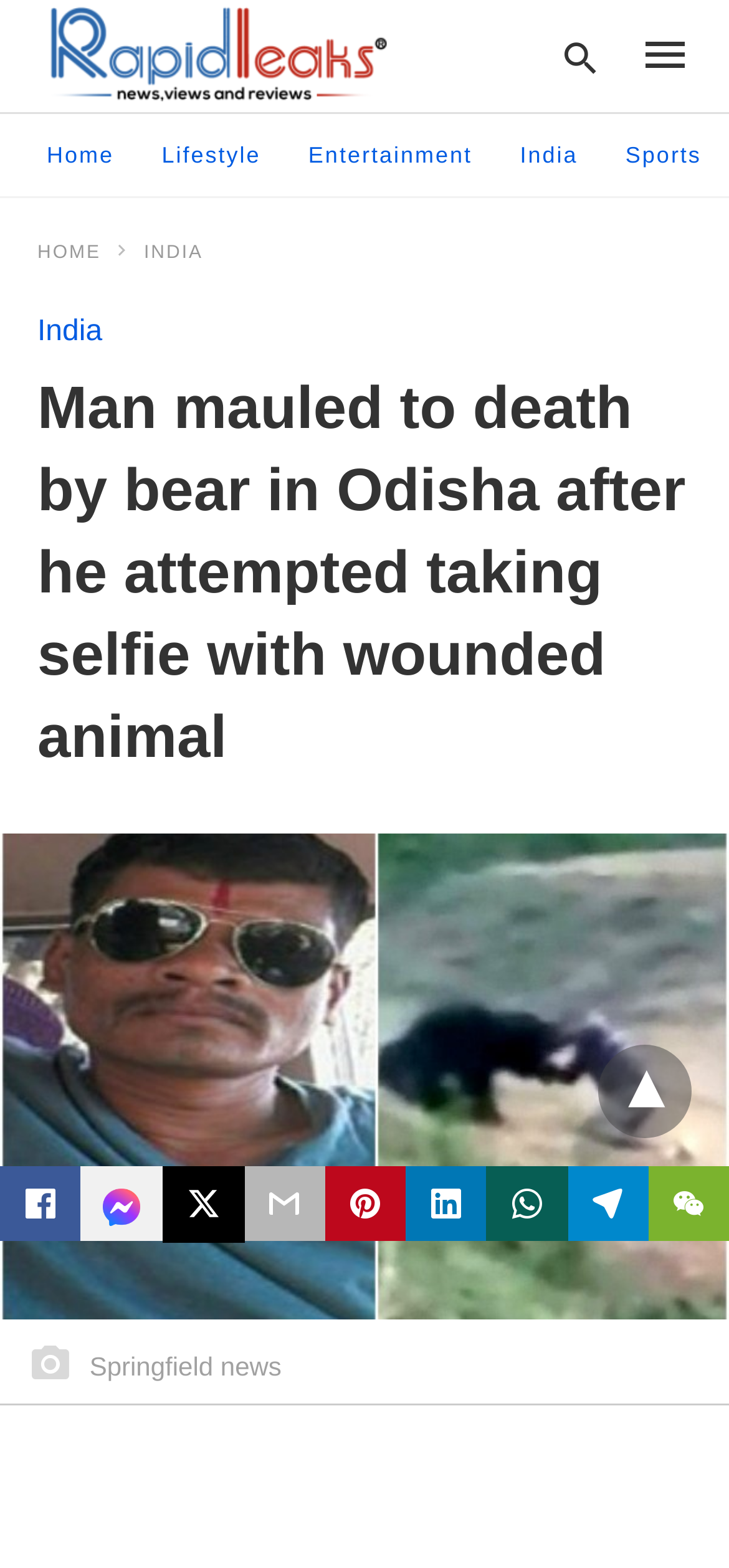Provide a one-word or one-phrase answer to the question:
What is the animal involved in the incident?

Bear